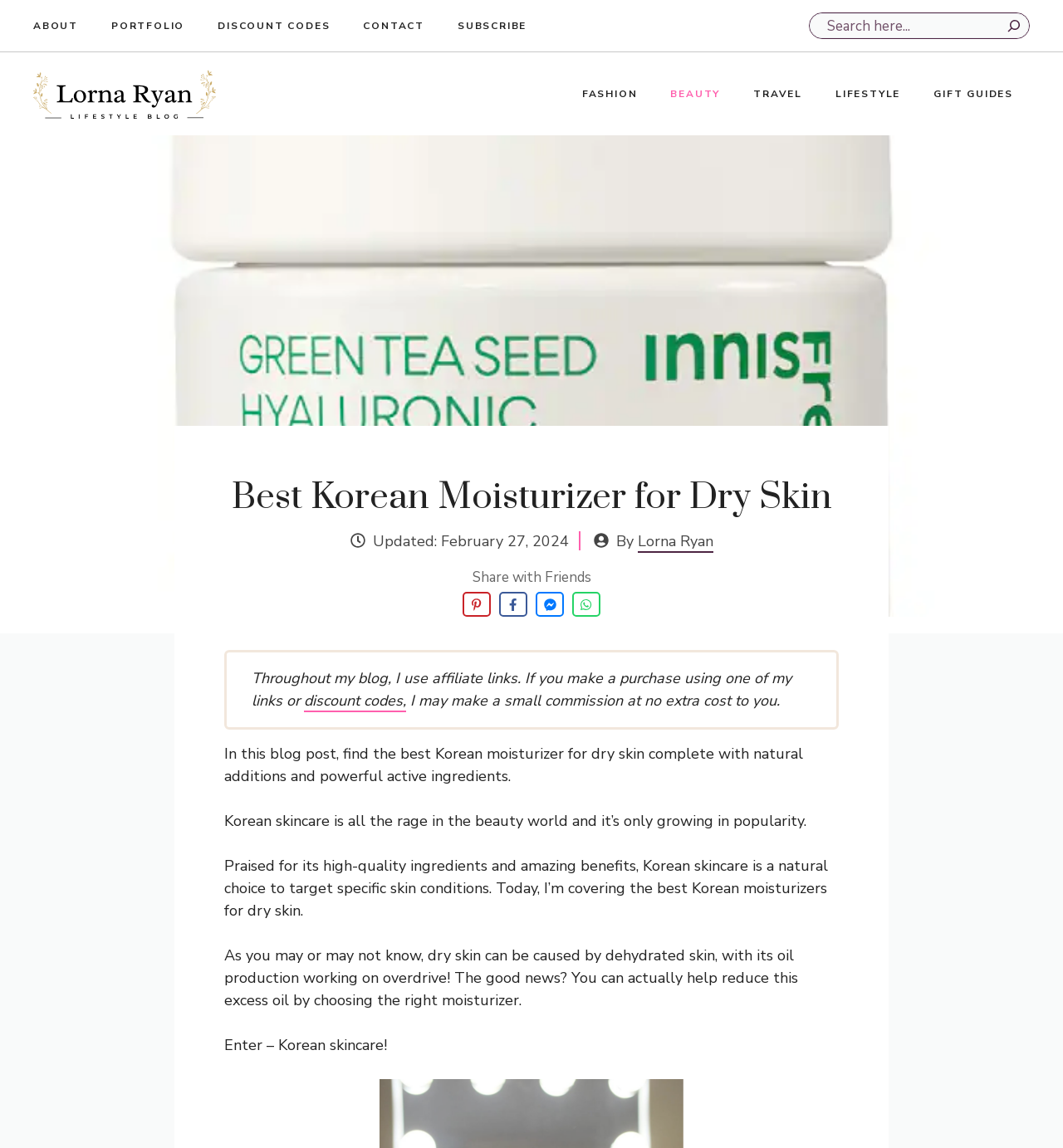Please determine the bounding box coordinates for the element with the description: "Discount Codes".

[0.205, 0.016, 0.31, 0.029]